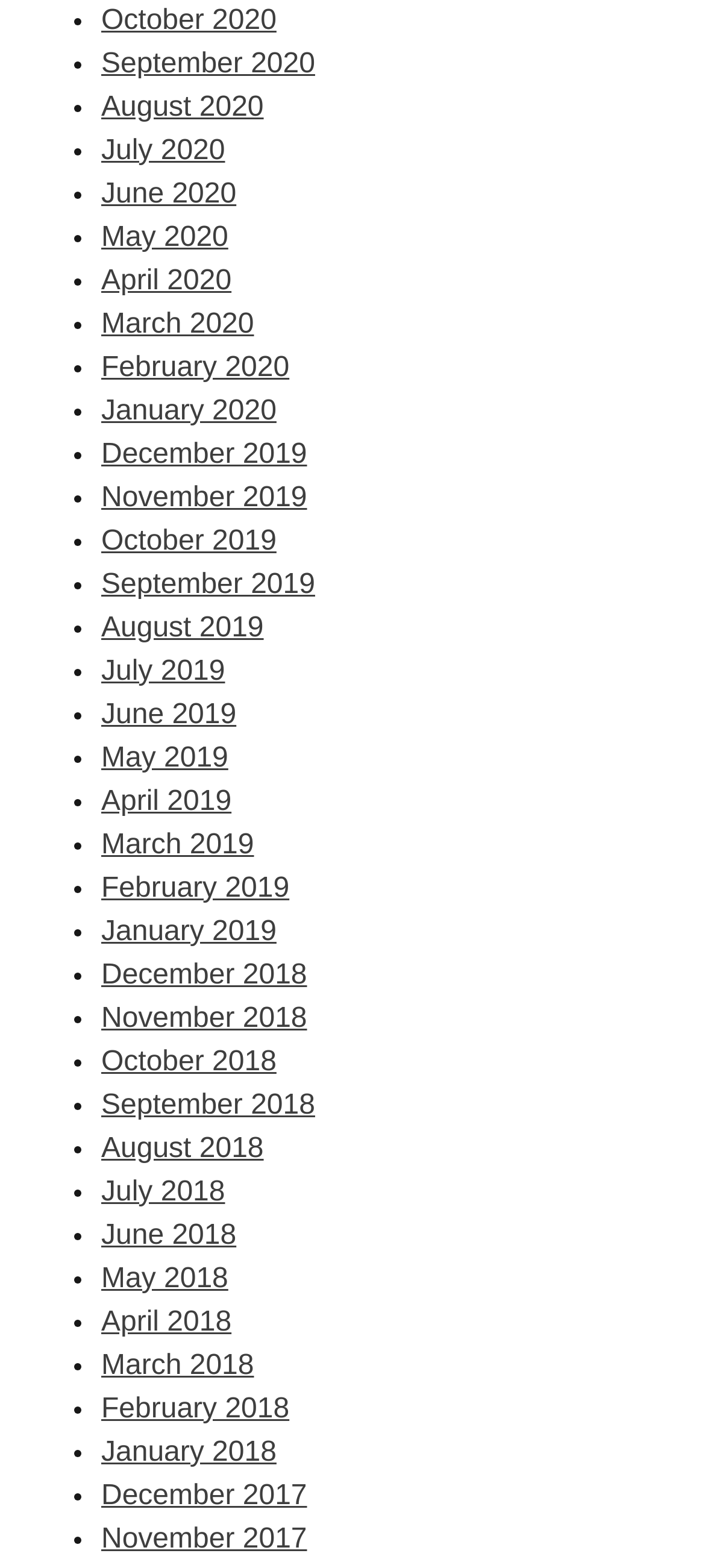What is the earliest month listed?
Using the image as a reference, give an elaborate response to the question.

I looked at the list of links and found that the earliest month listed is December 2017, which is at the bottom of the list.